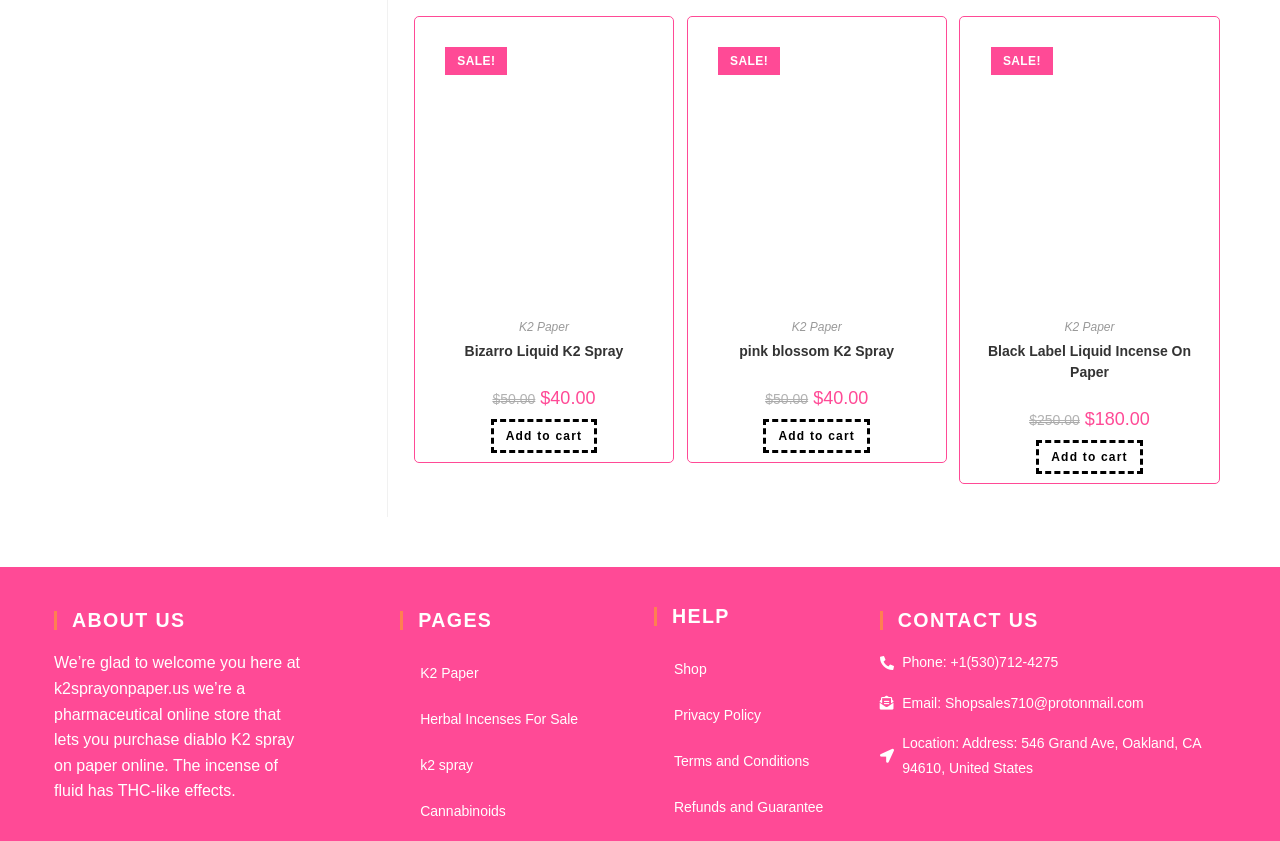Identify the bounding box of the HTML element described as: "Shop".

[0.511, 0.769, 0.669, 0.823]